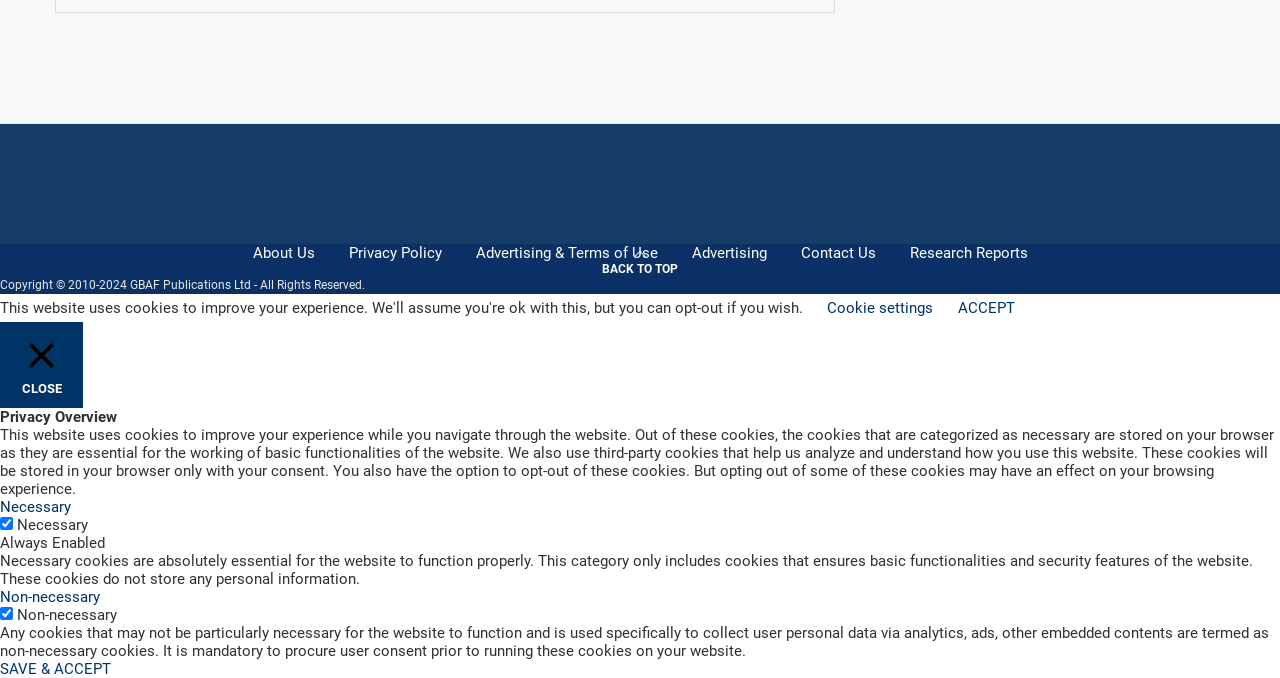Bounding box coordinates should be in the format (top-left x, top-left y, bottom-right x, bottom-right y) and all values should be floating point numbers between 0 and 1. Determine the bounding box coordinate for the UI element described as: Non-necessary

[0.0, 0.868, 0.078, 0.894]